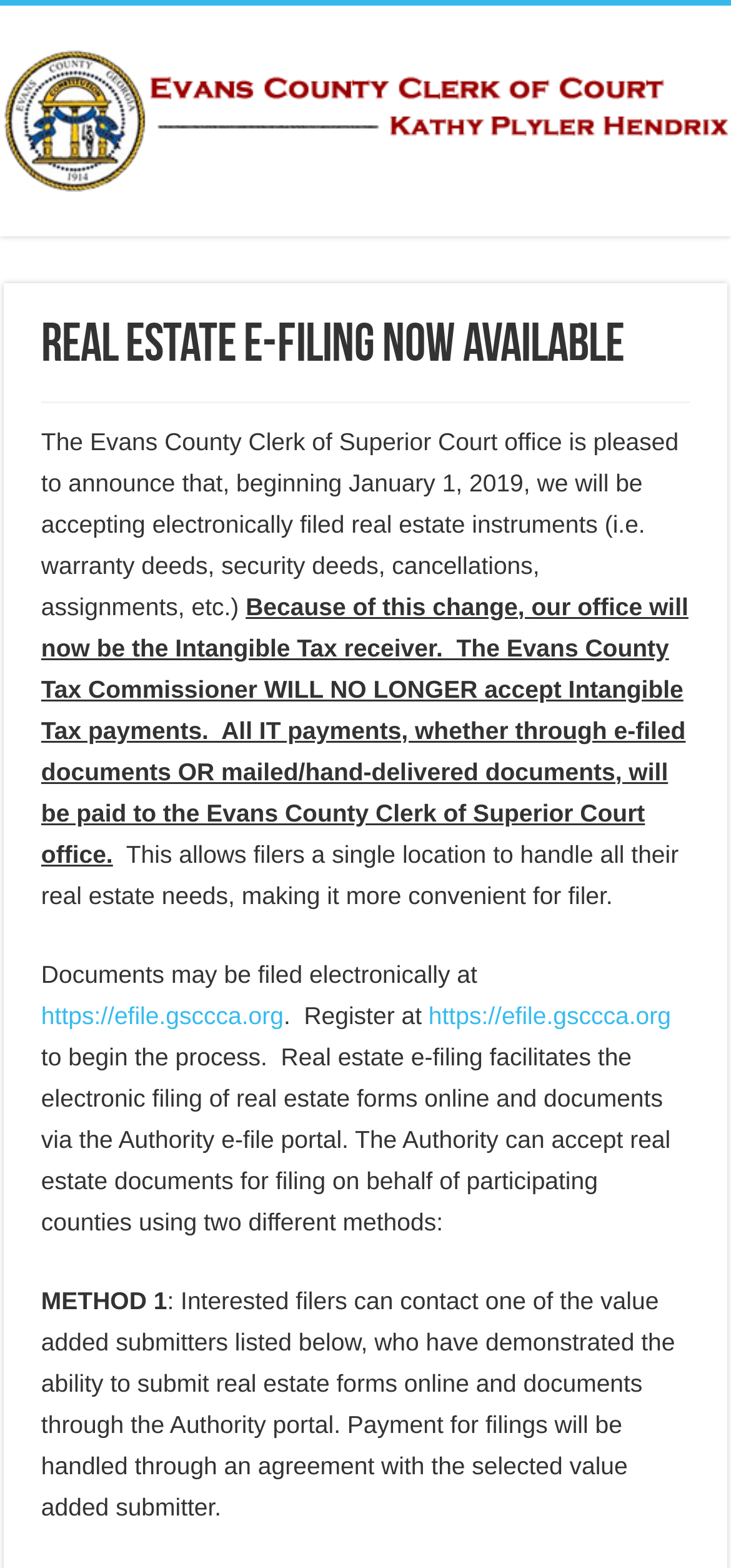Explain in detail what is displayed on the webpage.

The webpage is about the Evans County Clerk of Court, specifically announcing the availability of real estate e-filing. At the top, there is a heading with the title "Evans County Clerk of Court" accompanied by an image with the same name. Below this, there is another heading "Real Estate E-Filing Now Available" which is followed by a series of paragraphs explaining the new e-filing service.

The first paragraph explains that the office will start accepting electronically filed real estate instruments from January 1, 2019. The second paragraph informs that the office will now be the Intangible Tax receiver, and the Evans County Tax Commissioner will no longer accept Intangible Tax payments. The third paragraph highlights the convenience of having a single location to handle all real estate needs.

The webpage then provides information on how to file documents electronically, with a link to the e-file portal and instructions to register. There is also a description of the real estate e-filing process, which facilitates the electronic filing of real estate forms online and documents via the Authority e-file portal.

Further down, the webpage explains two methods of e-filing, with "METHOD 1" being the first option, where filers can contact value-added submitters to submit real estate forms online and documents through the Authority portal.